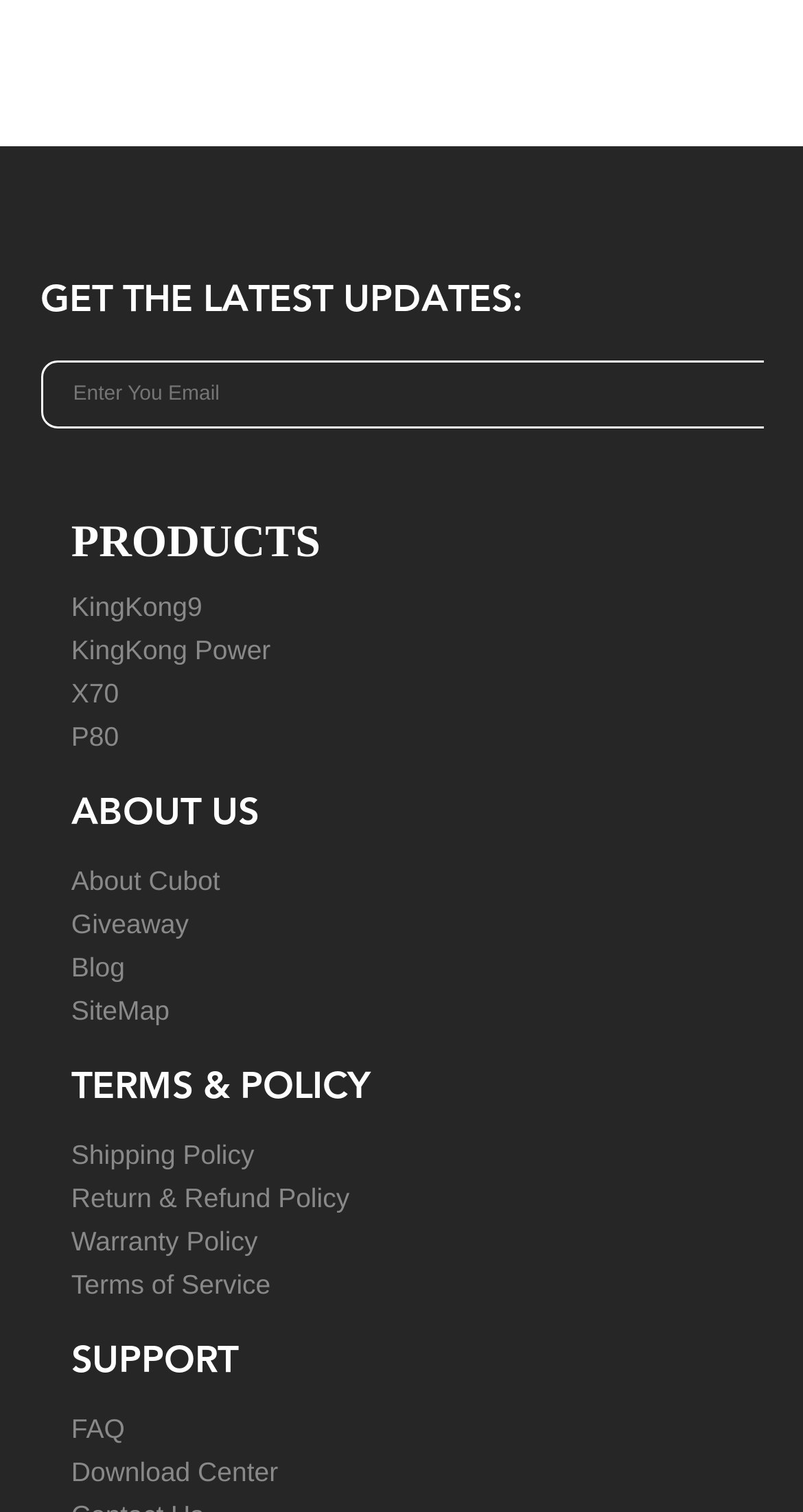Provide a one-word or short-phrase answer to the question:
What is the last link on the webpage?

粤ICP备15080743号